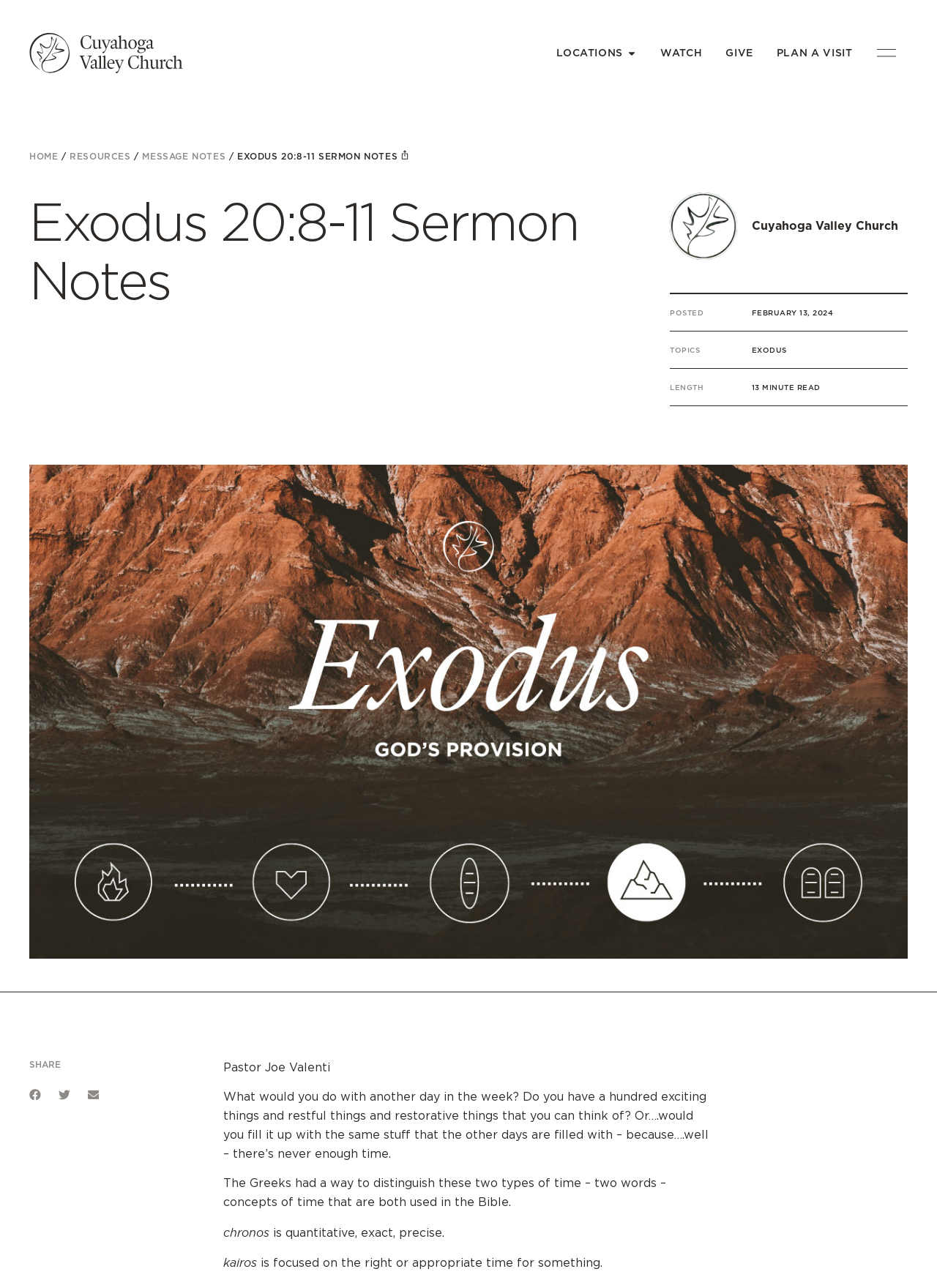Identify the bounding box for the described UI element. Provide the coordinates in (top-left x, top-left y, bottom-right x, bottom-right y) format with values ranging from 0 to 1: Watch

[0.705, 0.035, 0.749, 0.047]